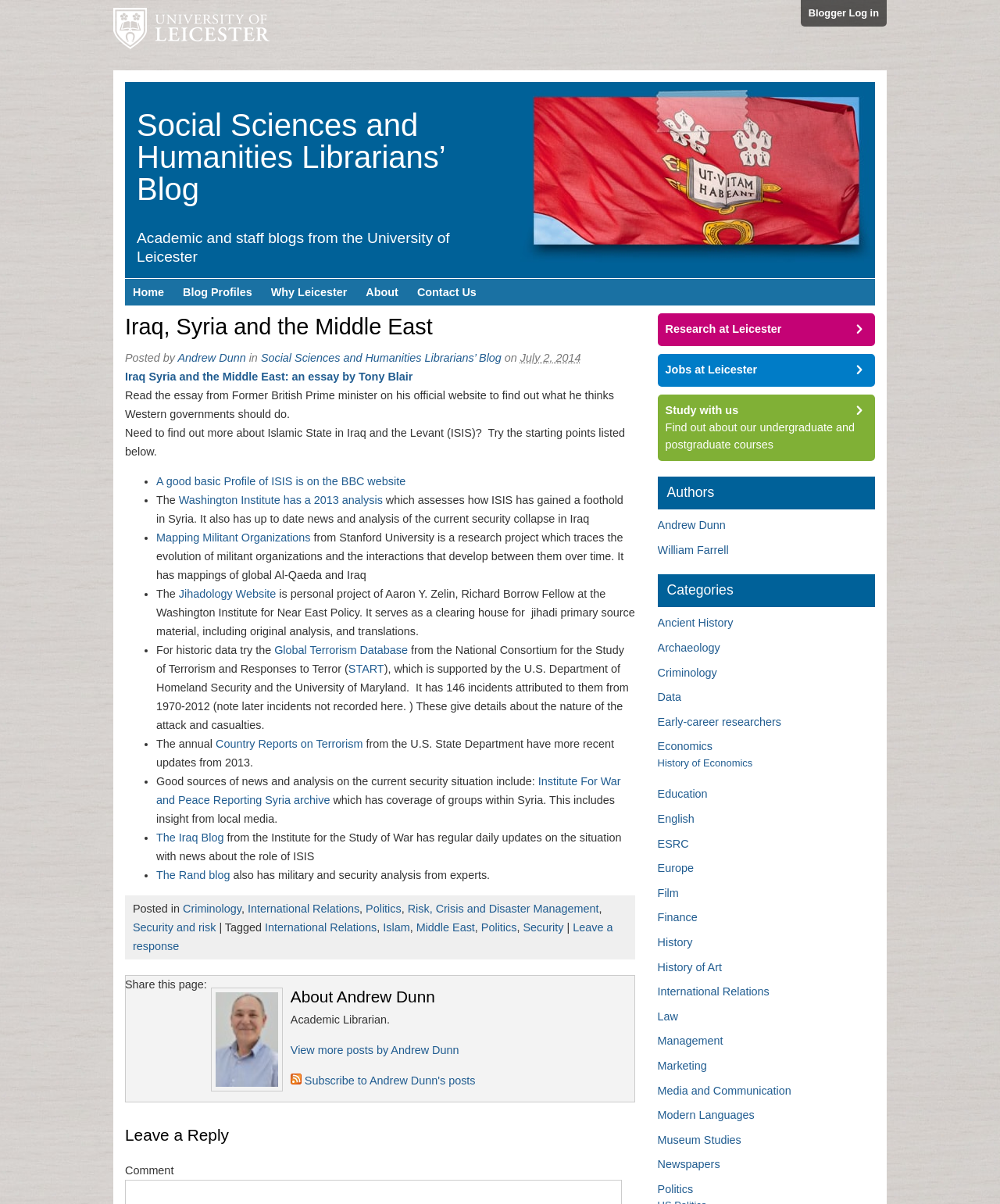Provide a brief response to the question below using one word or phrase:
What is the topic of the blog post?

Iraq, Syria and the Middle East